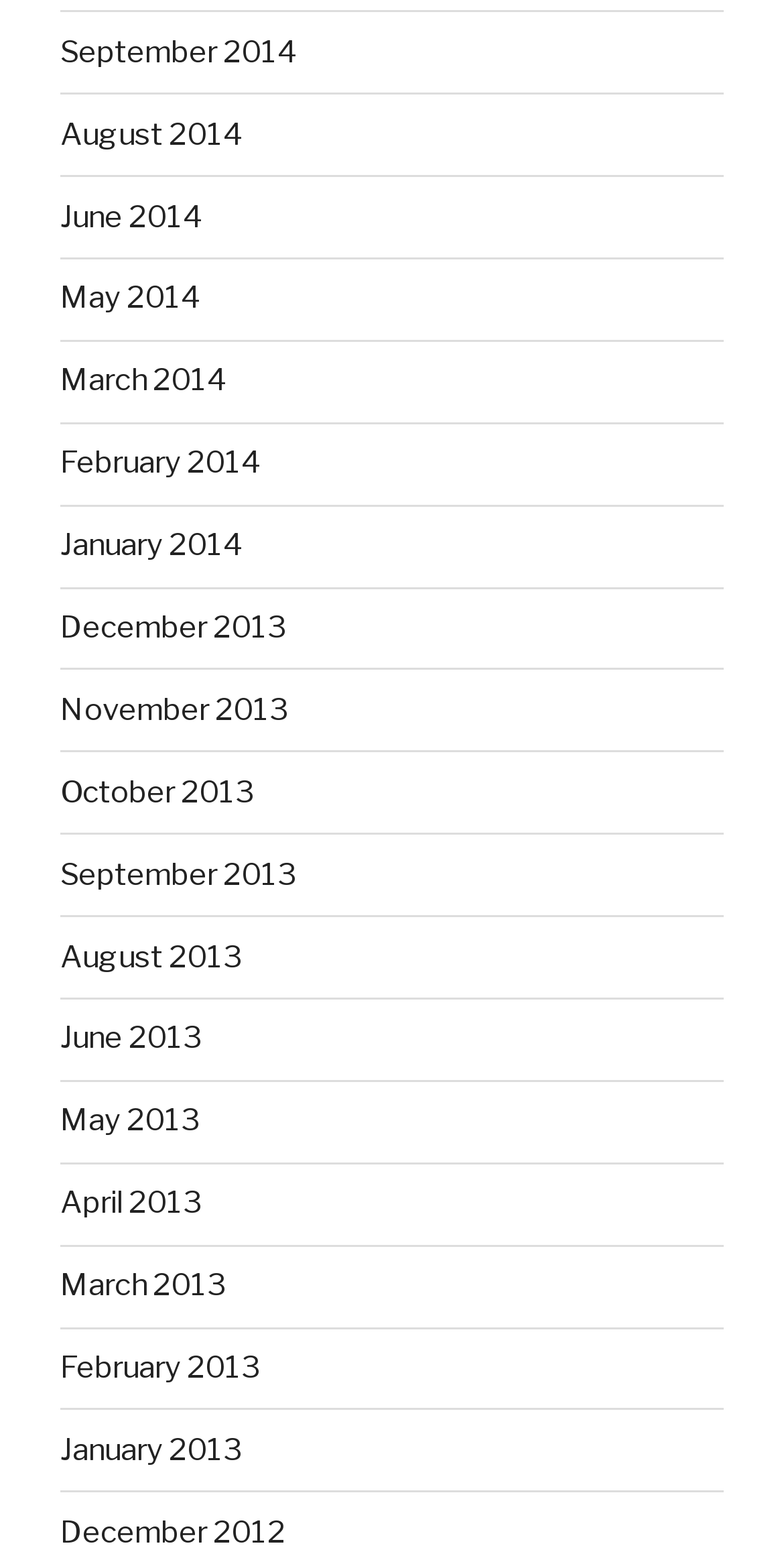Respond to the following question with a brief word or phrase:
What is the position of the link 'June 2013'?

Middle